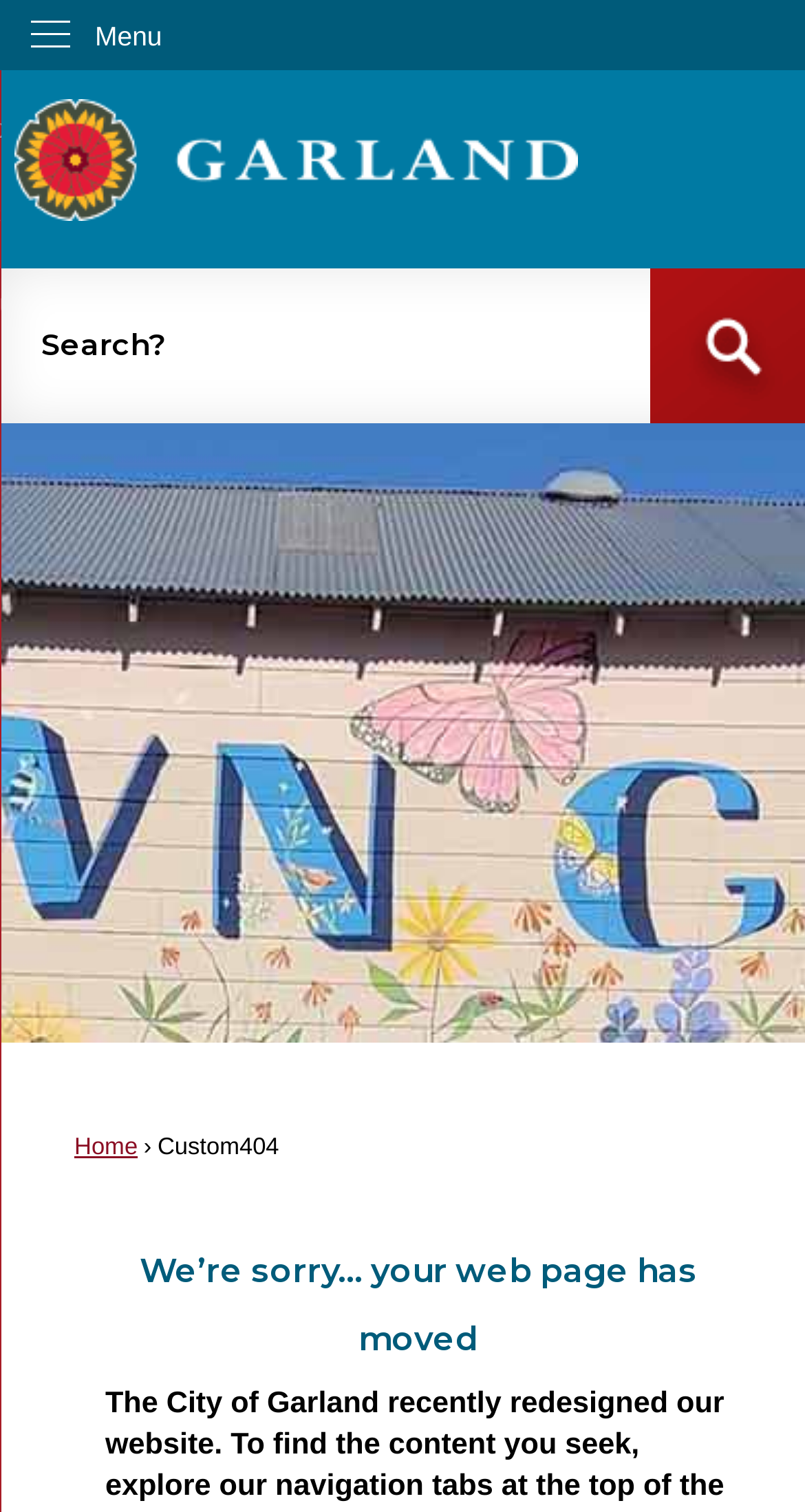Please examine the image and provide a detailed answer to the question: What is the alternative to the main content?

The link 'our site map' is provided as an alternative to the main content, suggesting that users can access the site map if they are having trouble finding what they are looking for in the main content.